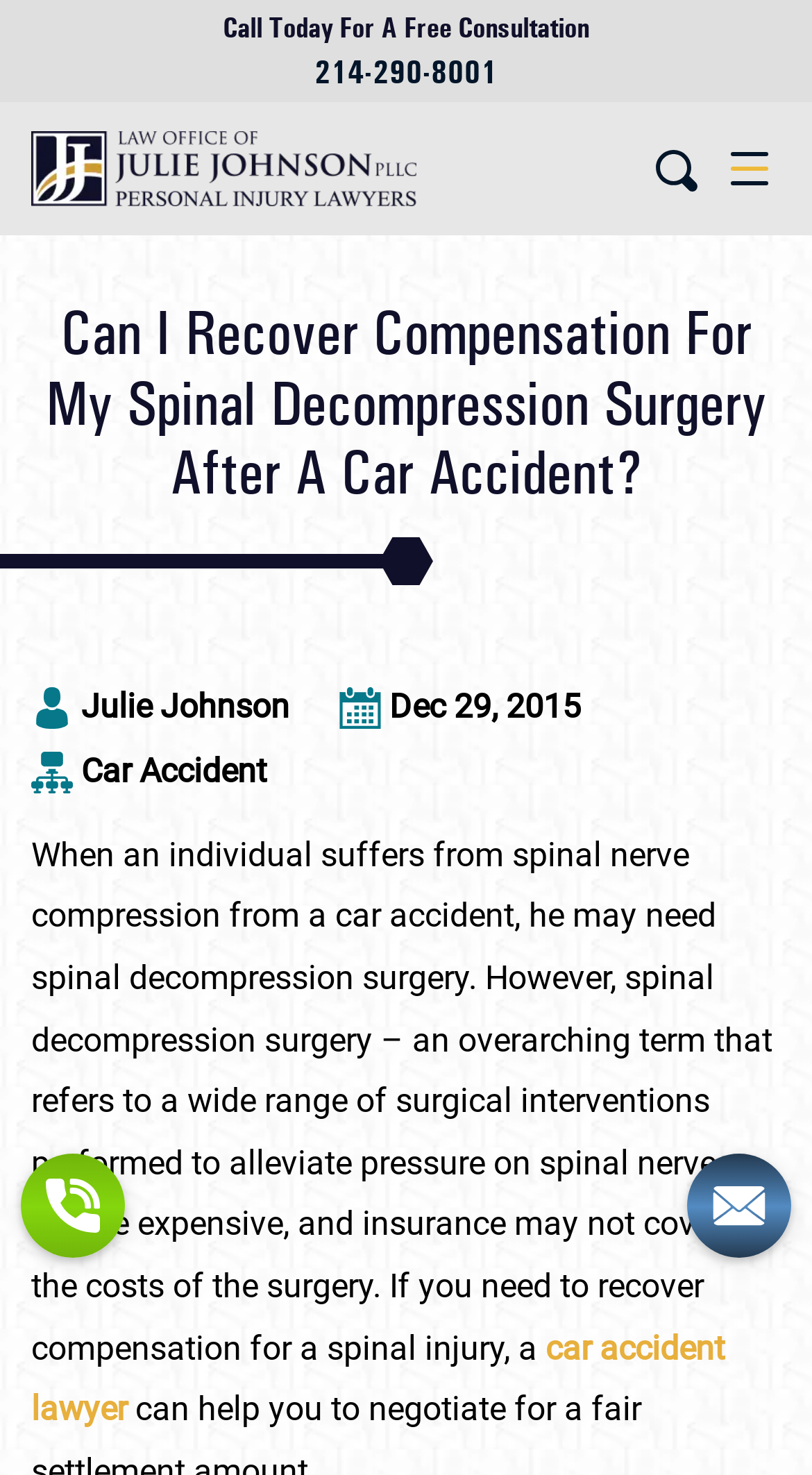Determine the main text heading of the webpage and provide its content.

Can I Recover Compensation For My Spinal Decompression Surgery After A Car Accident?